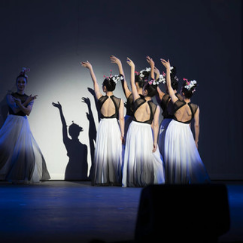Explain the image with as much detail as possible.

The image captures a captivating moment from a performance featuring a group of dancers. Dressed in elegant, flowing white skirts and adorned with floral accessories in their hair, these performers execute a graceful choreography against a softly lit background. One dancer stands apart to the left, her back facing the viewer, while the others form a semi-circle to the right, their arms raised in unison. The lighting accentuates their movements, creating dynamic shadows on the backdrop, which enhances the overall ethereal quality of the scene. This performance is a beautiful representation of local cultural talent, showcasing the artistry and dedication of the dancers.